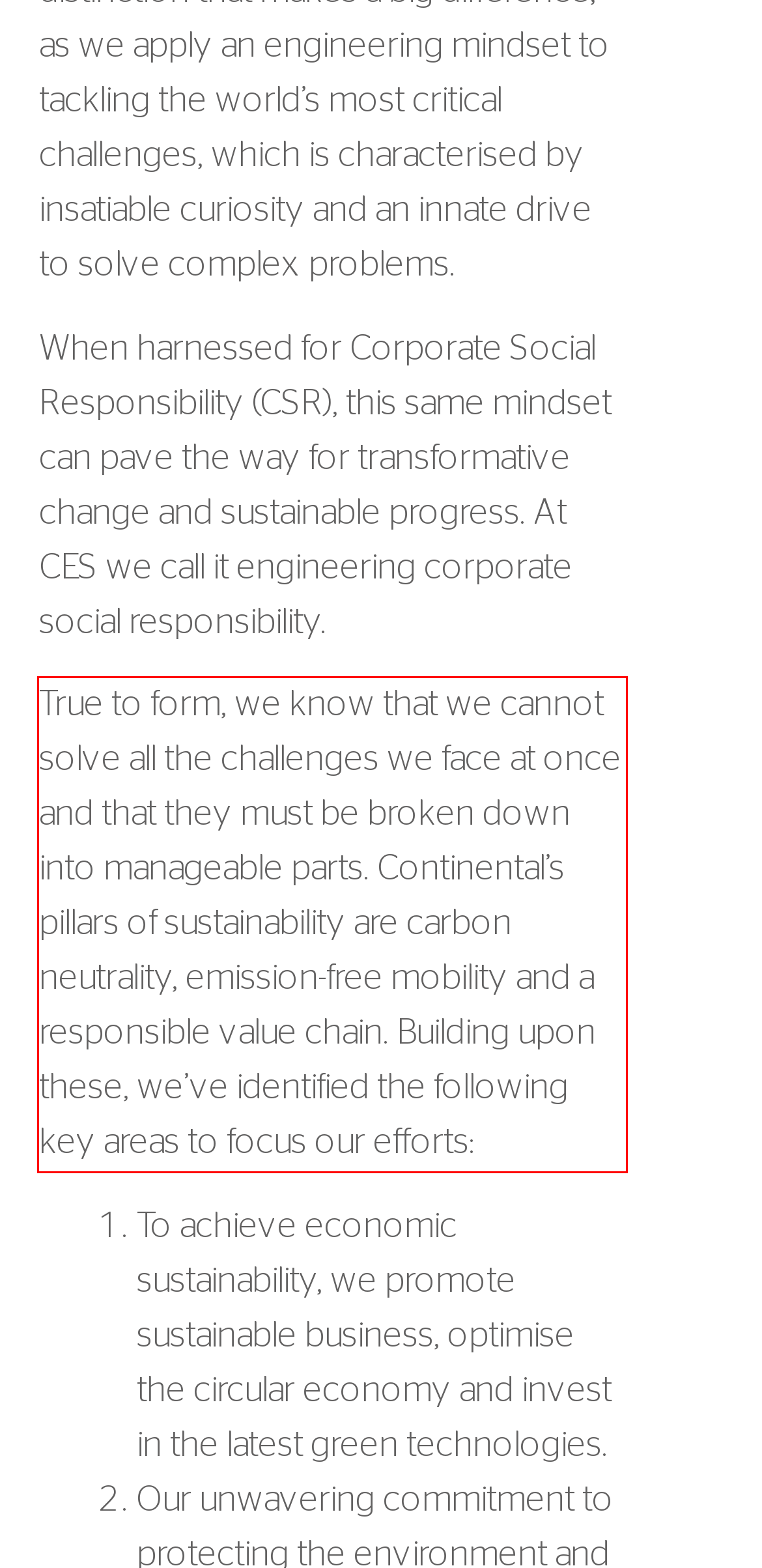Please examine the webpage screenshot containing a red bounding box and use OCR to recognize and output the text inside the red bounding box.

True to form, we know that we cannot solve all the challenges we face at once and that they must be broken down into manageable parts. Continental’s pillars of sustainability are carbon neutrality, emission-free mobility and a responsible value chain. Building upon these, we’ve identified the following key areas to focus our efforts: